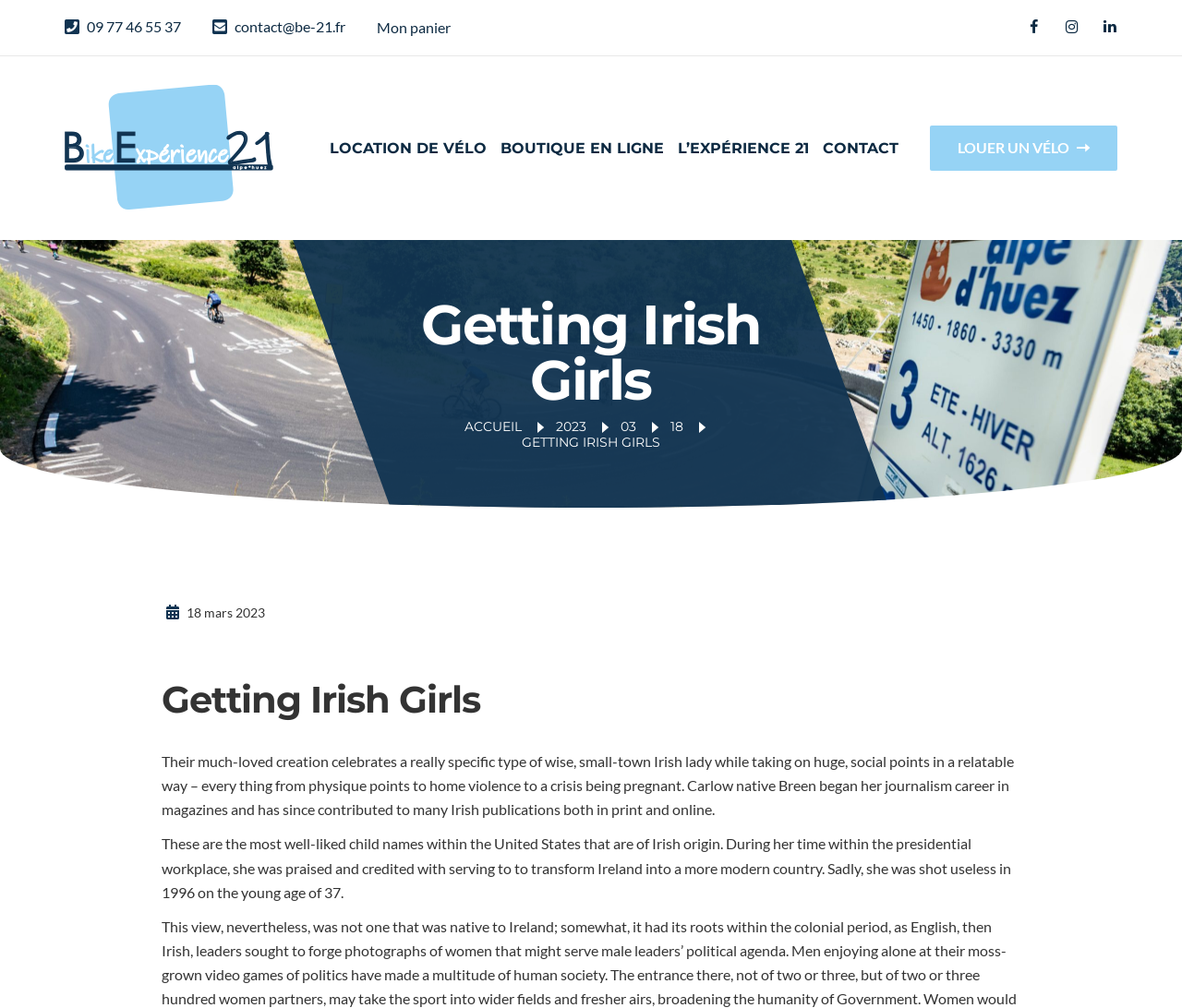Locate the heading on the webpage and return its text.

Getting Irish Girls